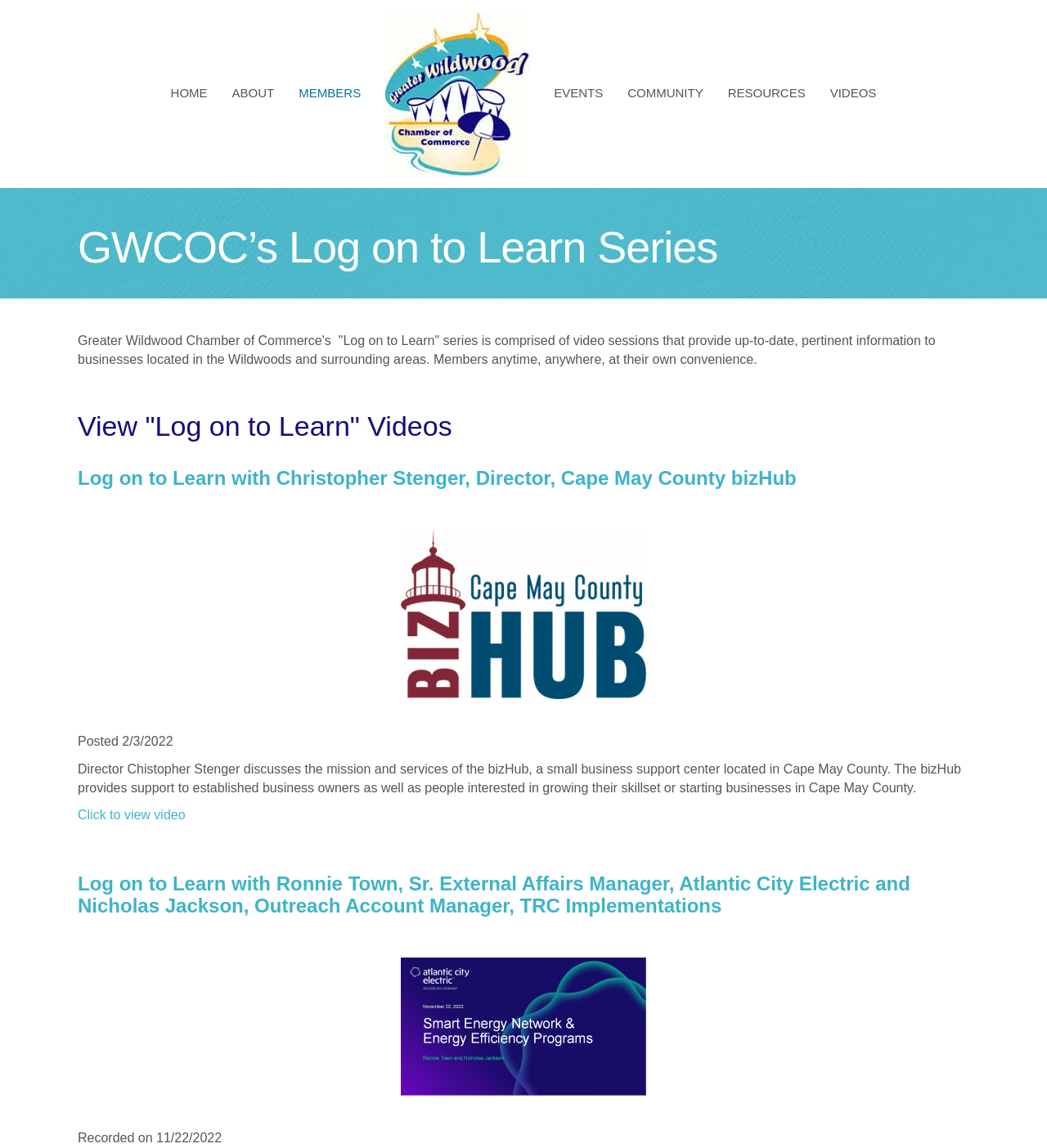How can members access the video sessions?
Please answer the question as detailed as possible.

I found the answer by reading the description of the 'Log on to Learn' series, which states that members can access the video sessions anytime, anywhere, at their own convenience.